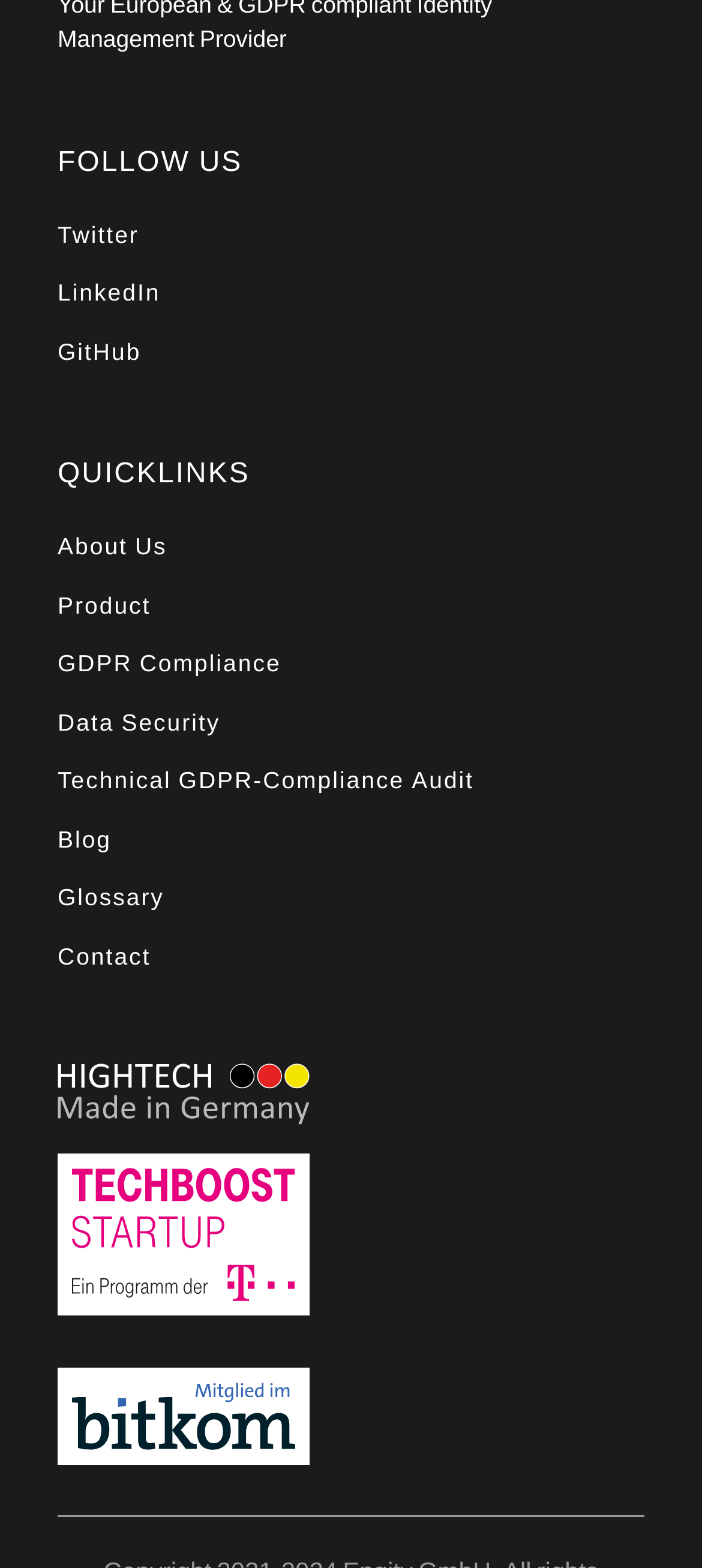What is the organization that the company is a member of?
Offer a detailed and exhaustive answer to the question.

The webpage displays an image with a label 'Member of Bitkom', indicating that the company is a member of this organization.